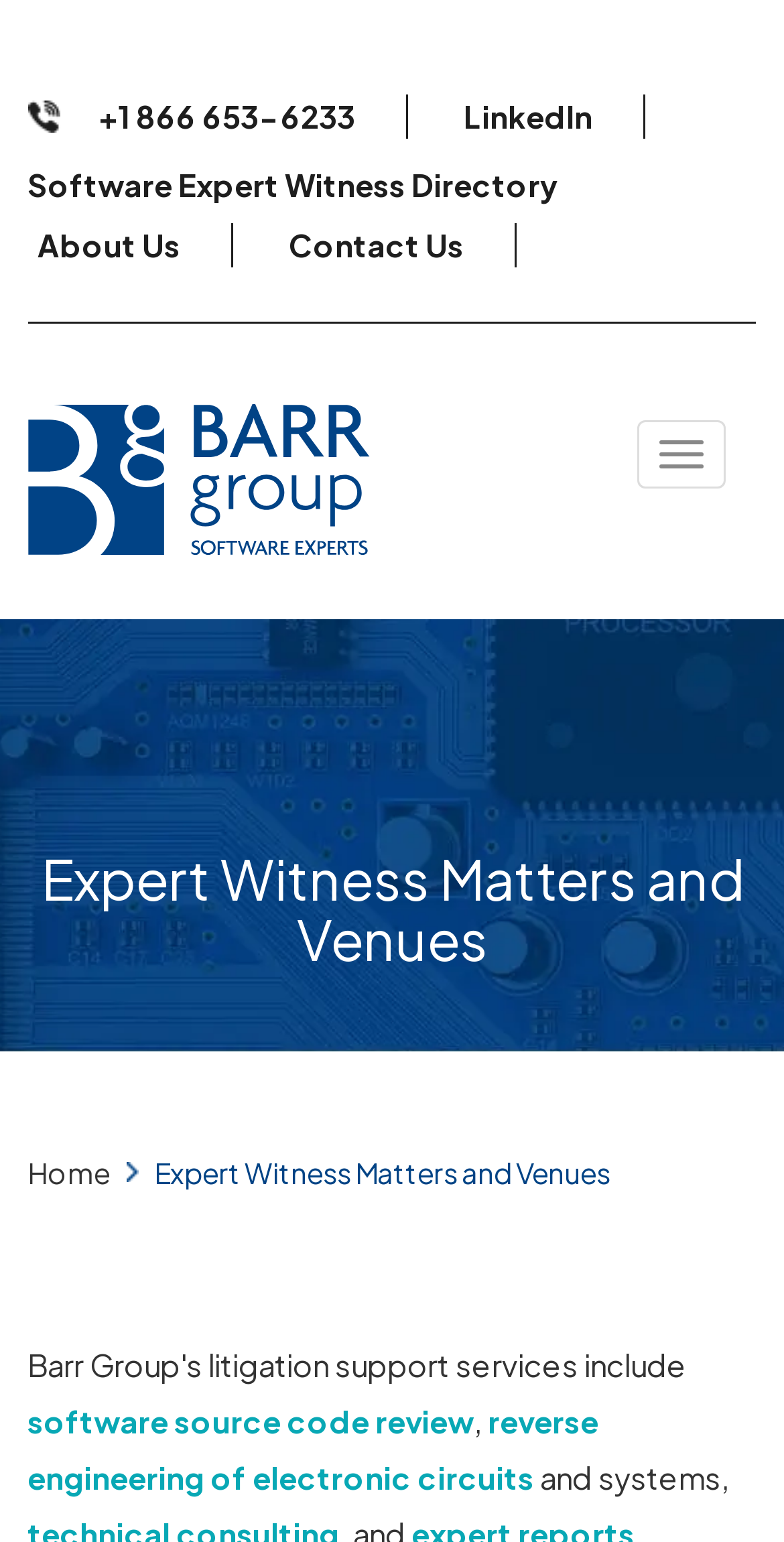Observe the image and answer the following question in detail: What is the second link in the top navigation?

I found the second link in the top navigation by looking at the links on the top right section of the webpage. The links are '+1 866 653-6233', 'LinkedIn', 'Software Expert Witness Directory', 'About Us', and 'Contact Us'. The second link is LinkedIn.